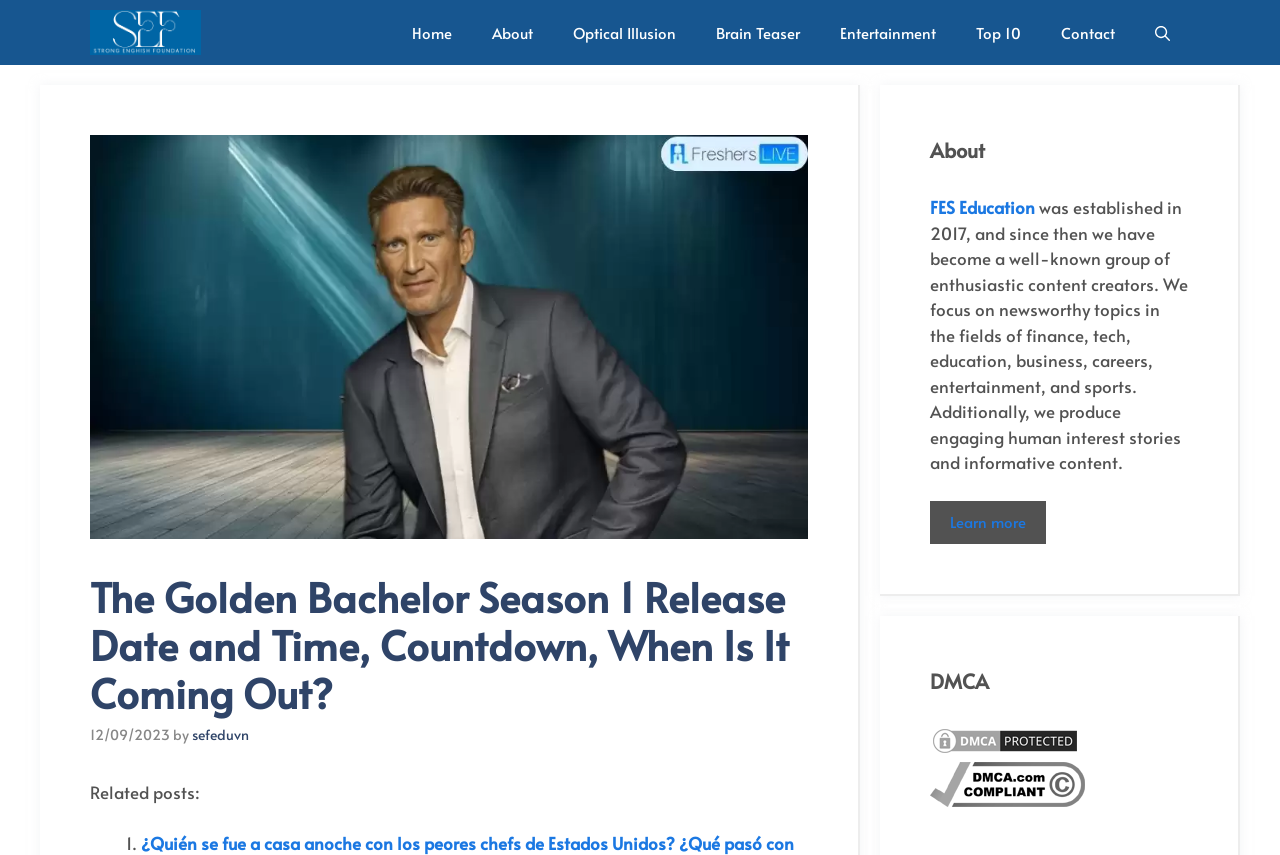Respond with a single word or phrase to the following question: What is the purpose of the button in the navigation section?

Open search